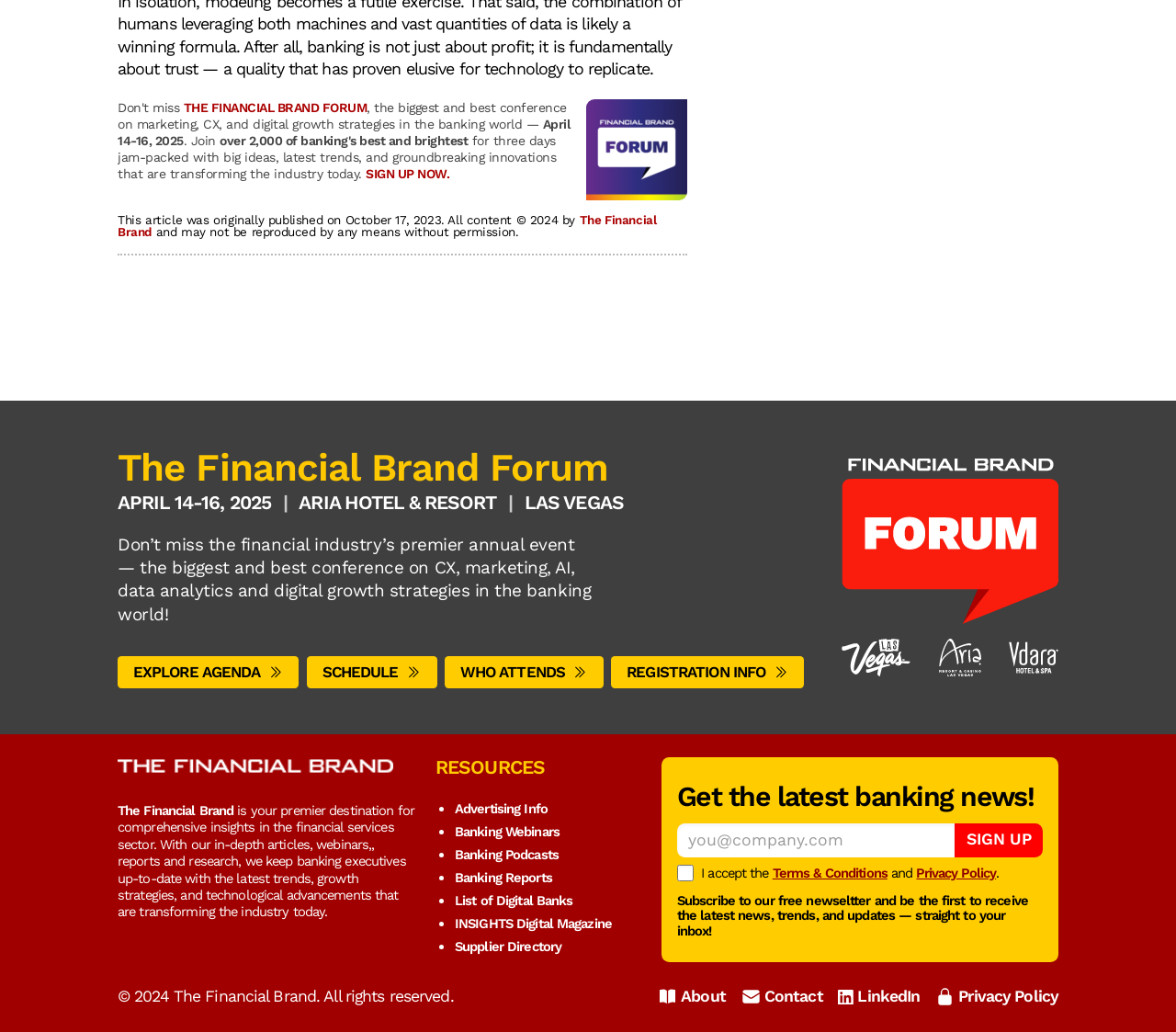What is the name of the hotel where the Financial Brand Forum is being held?
Please provide an in-depth and detailed response to the question.

I found the answer by looking at the text 'ARIA HOTEL & RESORT' which is located near the top of the webpage, indicating the name of the hotel where the Financial Brand Forum is being held.